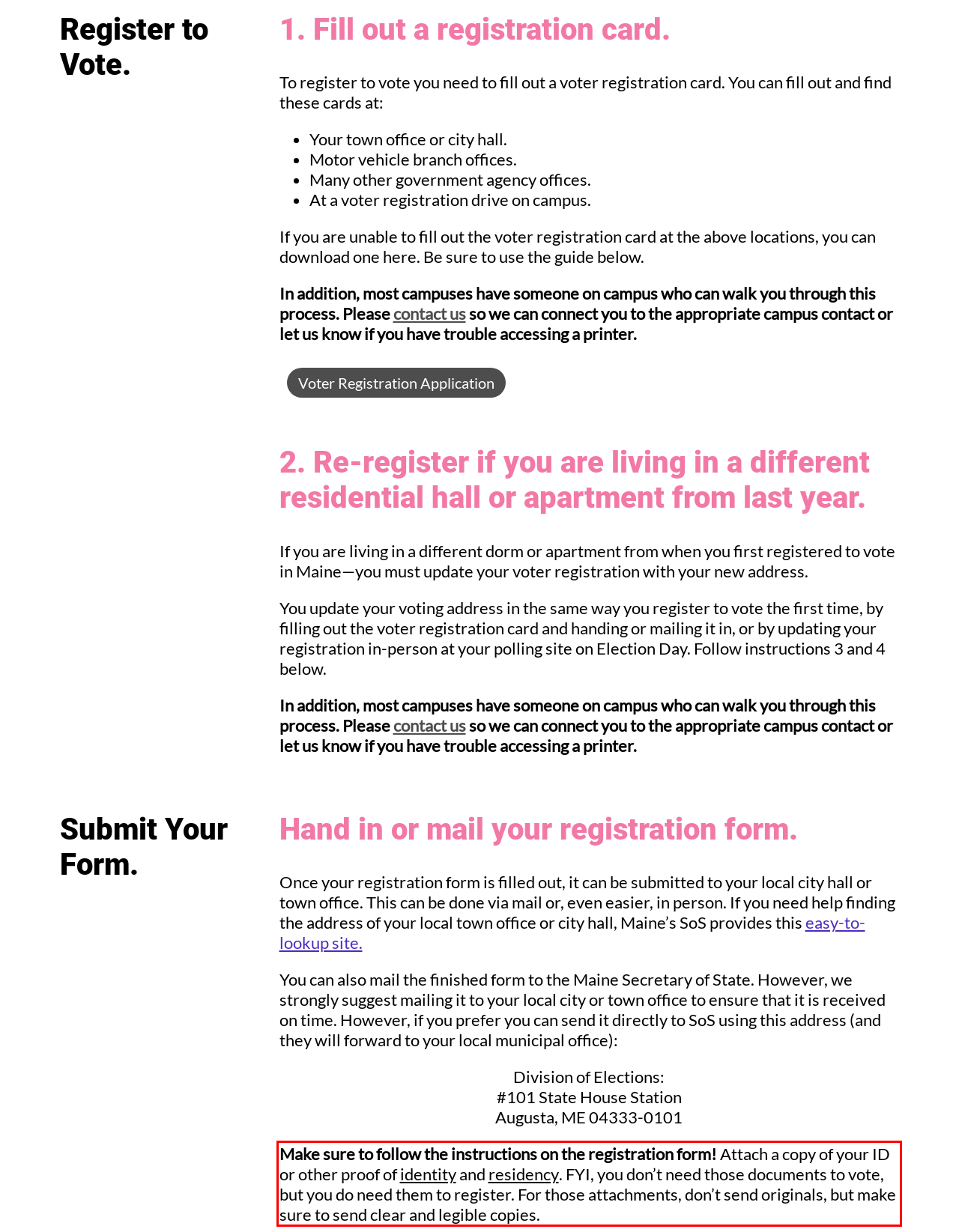You are provided with a screenshot of a webpage featuring a red rectangle bounding box. Extract the text content within this red bounding box using OCR.

Make sure to follow the instructions on the registration form! Attach a copy of your ID or other proof of identity and residency. FYI, you don’t need those documents to vote, but you do need them to register. For those attachments, don’t send originals, but make sure to send clear and legible copies.